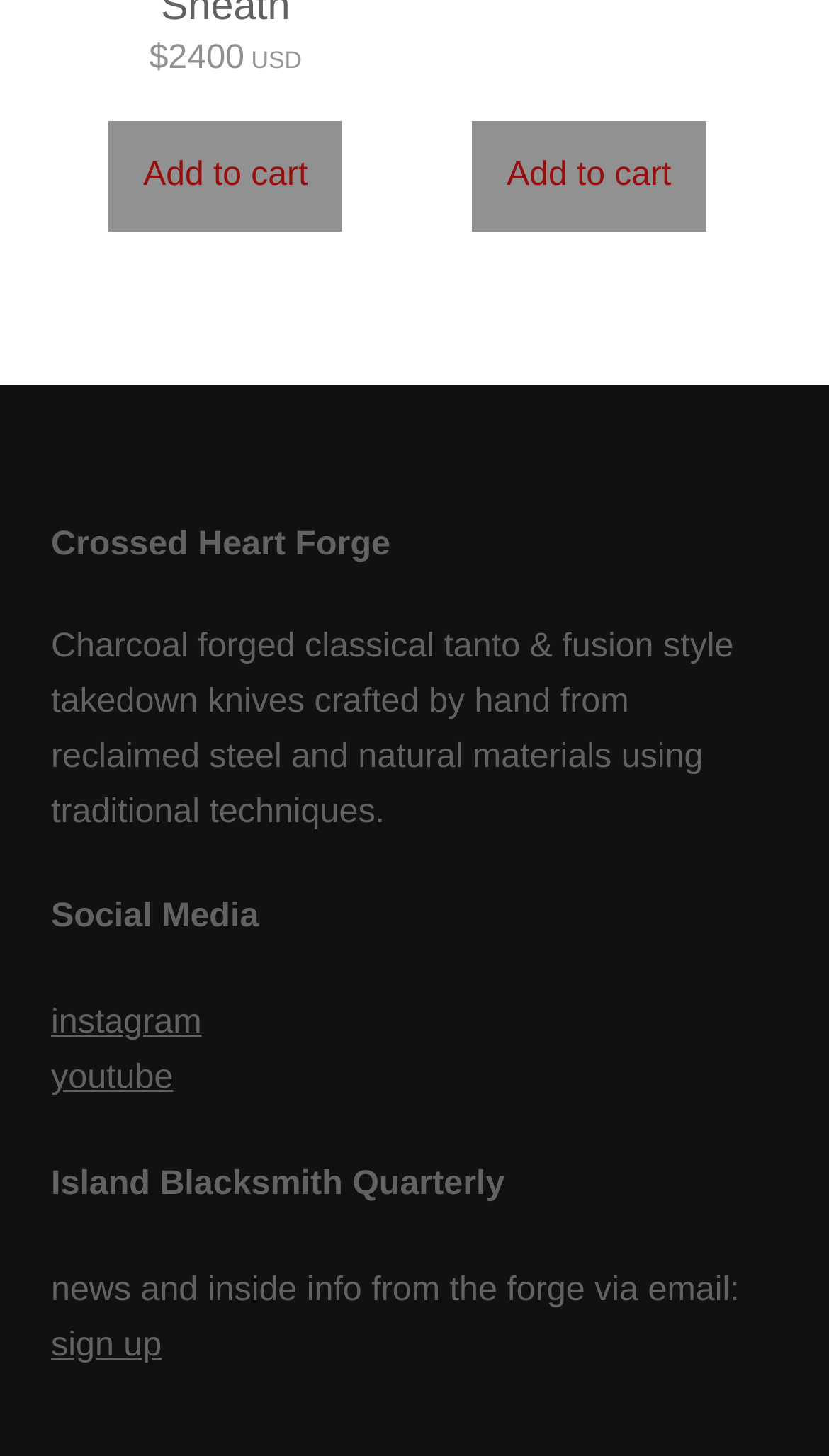Using the given description, provide the bounding box coordinates formatted as (top-left x, top-left y, bottom-right x, bottom-right y), with all values being floating point numbers between 0 and 1. Description: youtube

[0.062, 0.727, 0.209, 0.753]